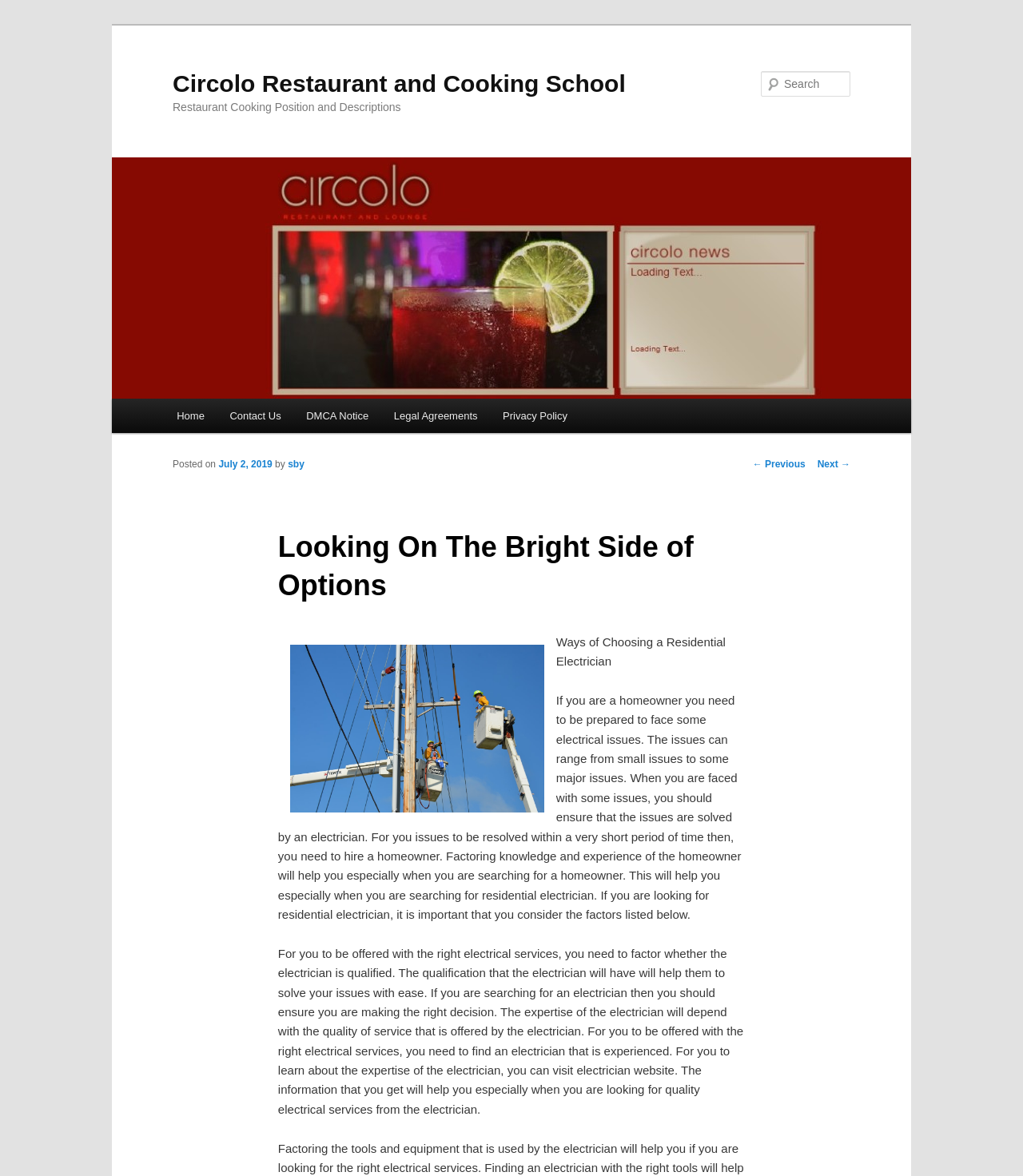Please find the bounding box coordinates (top-left x, top-left y, bottom-right x, bottom-right y) in the screenshot for the UI element described as follows: Home

[0.16, 0.339, 0.212, 0.368]